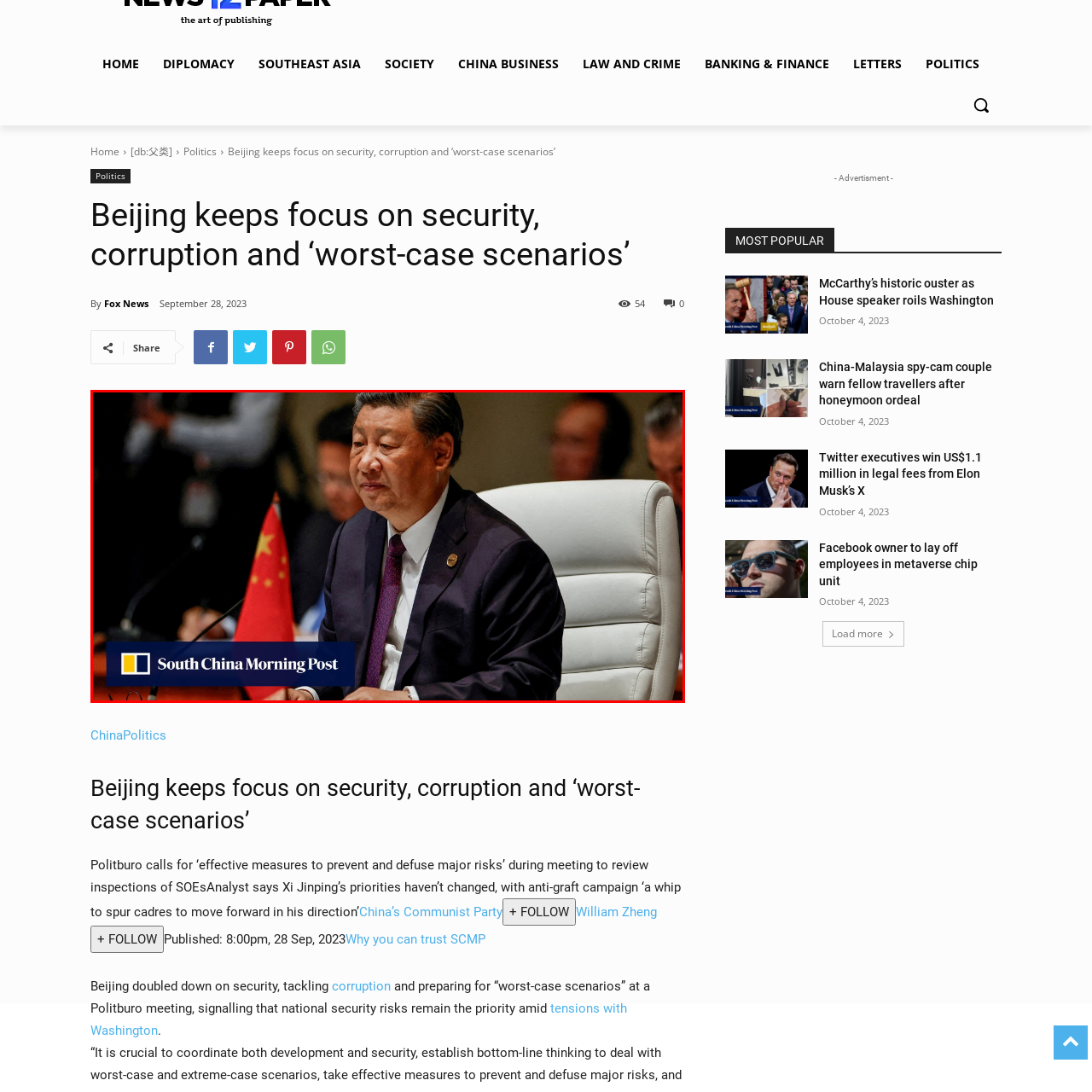Please look at the image highlighted by the red box, Where is the image from?
 Provide your answer using a single word or phrase.

South China Morning Post